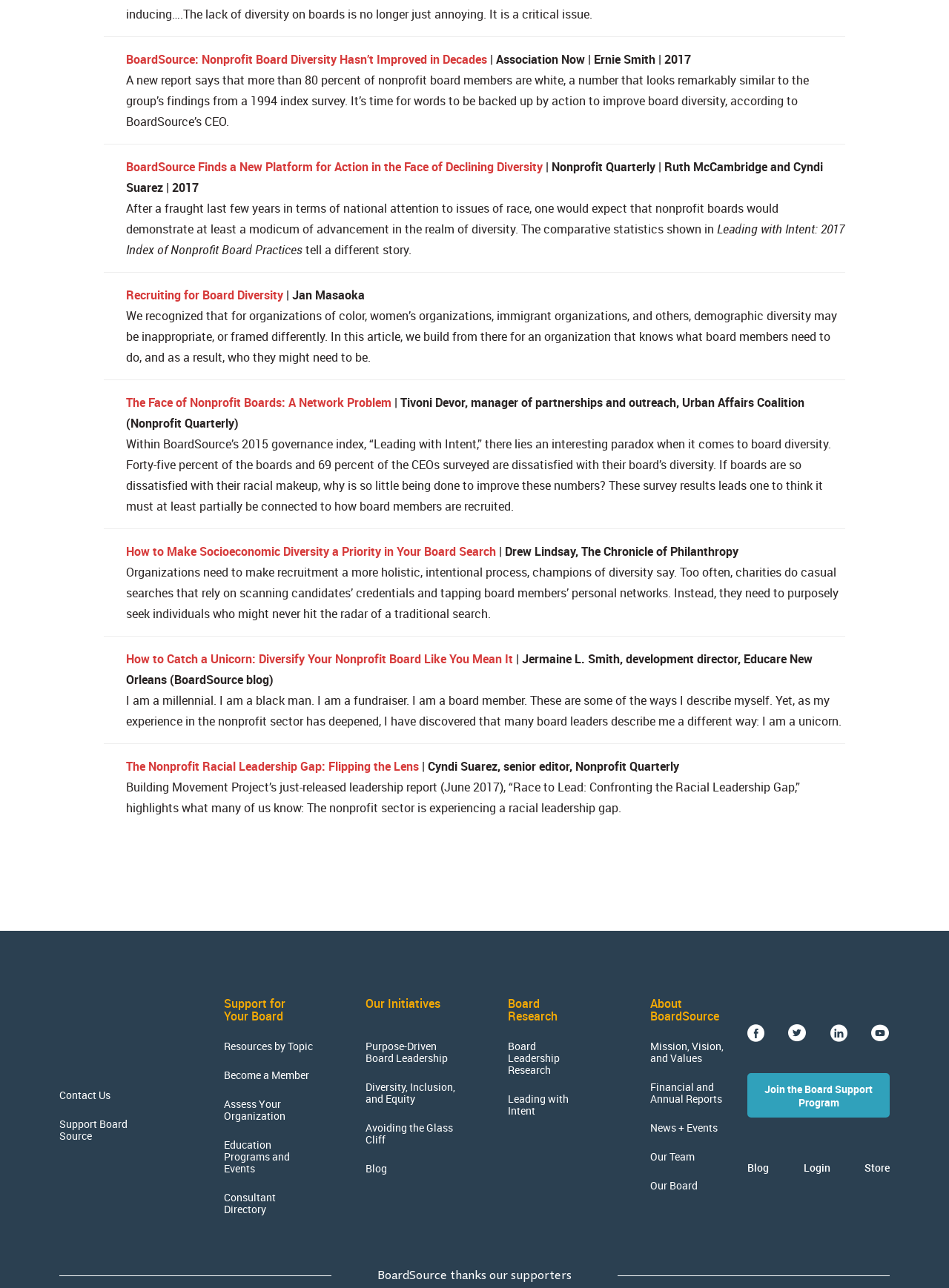Bounding box coordinates are to be given in the format (top-left x, top-left y, bottom-right x, bottom-right y). All values must be floating point numbers between 0 and 1. Provide the bounding box coordinate for the UI element described as: Purpose-Driven Board Leadership

[0.385, 0.808, 0.483, 0.826]